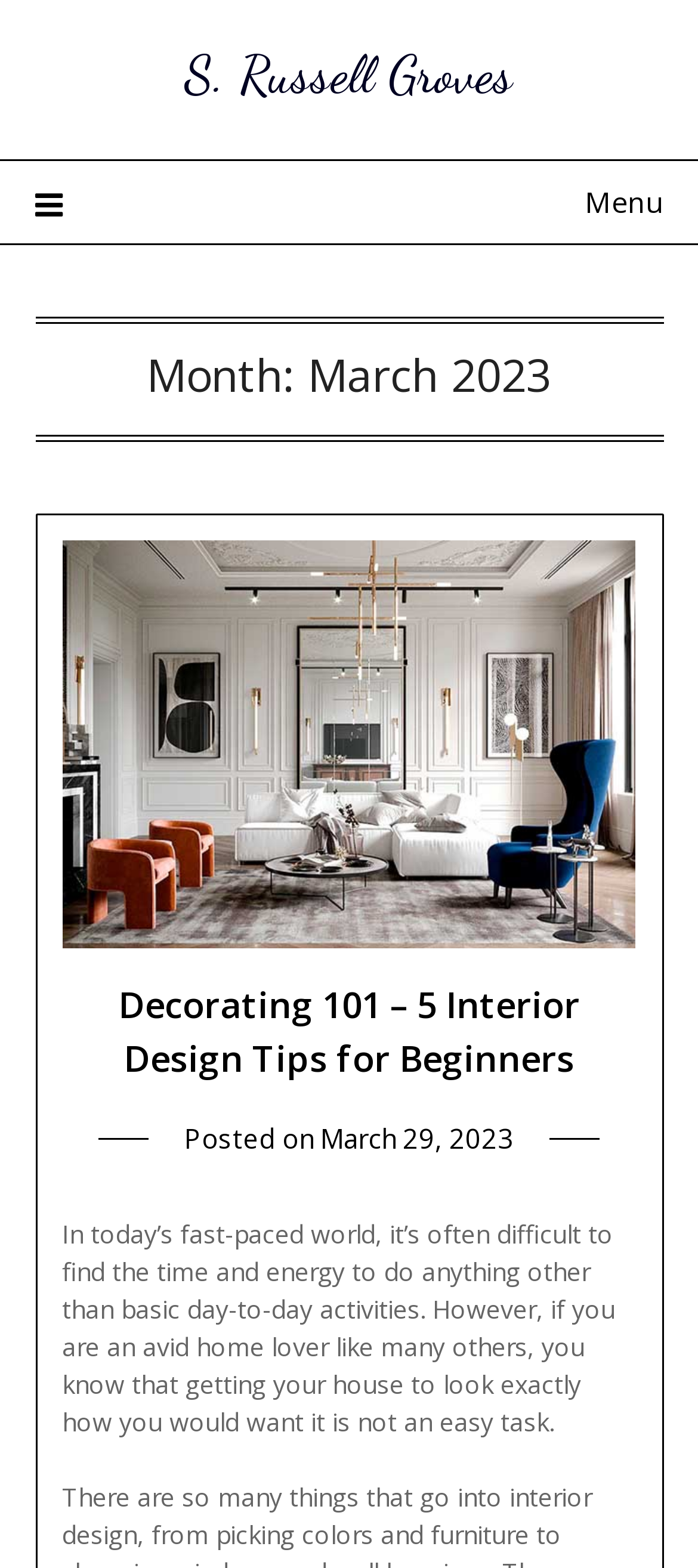Examine the image carefully and respond to the question with a detailed answer: 
What is the month mentioned in the webpage?

I found the answer by looking at the heading 'Month: March 2023' which is a child element of the HeaderAsNonLandmark element.